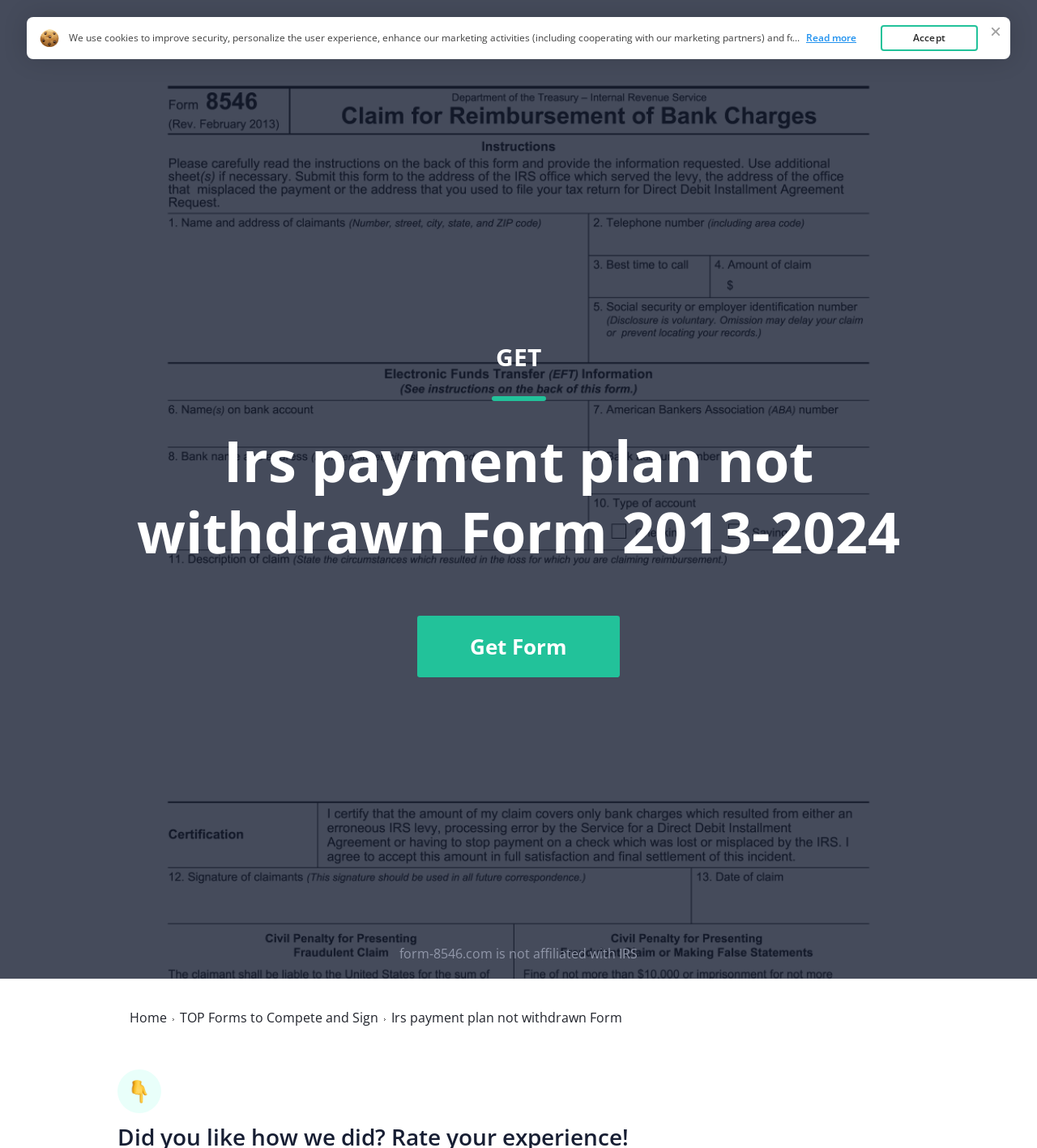Illustrate the webpage thoroughly, mentioning all important details.

The webpage is focused on providing information and services related to the IRS payment plan not withdrawn. At the top-left corner, there is an image with the same title, taking up most of the width. Below the image, there are three links: "Form 8546", "Home", and "Top Forms", aligned horizontally.

The main content area is dominated by a large link "GET Irs payment plan not withdrawn Form 2013-2024 Get Form" that spans almost the entire width. Above this link, there is a heading "Irs payment plan not withdrawn Form 2013-2024" that is centered. Below the link, there is a generic element "Get Form" positioned to the right of the heading.

On the bottom-left side, there is a static text "form-8546.com is not affiliated with IRS" and three links: "Home", "TOP Forms to Compete and Sign", and "Irs payment plan not withdrawn Form", stacked vertically.

At the very bottom, there is a cookie policy notification that spans almost the entire width. It consists of a static text, a link "here", and another static text. To the right of the notification, there are two more static texts "...", "Read more", and a generic element "Accept" aligned horizontally.

Overall, the webpage has a total of 5 links, 6 static texts, 2 generic elements, 1 image, and 1 heading.